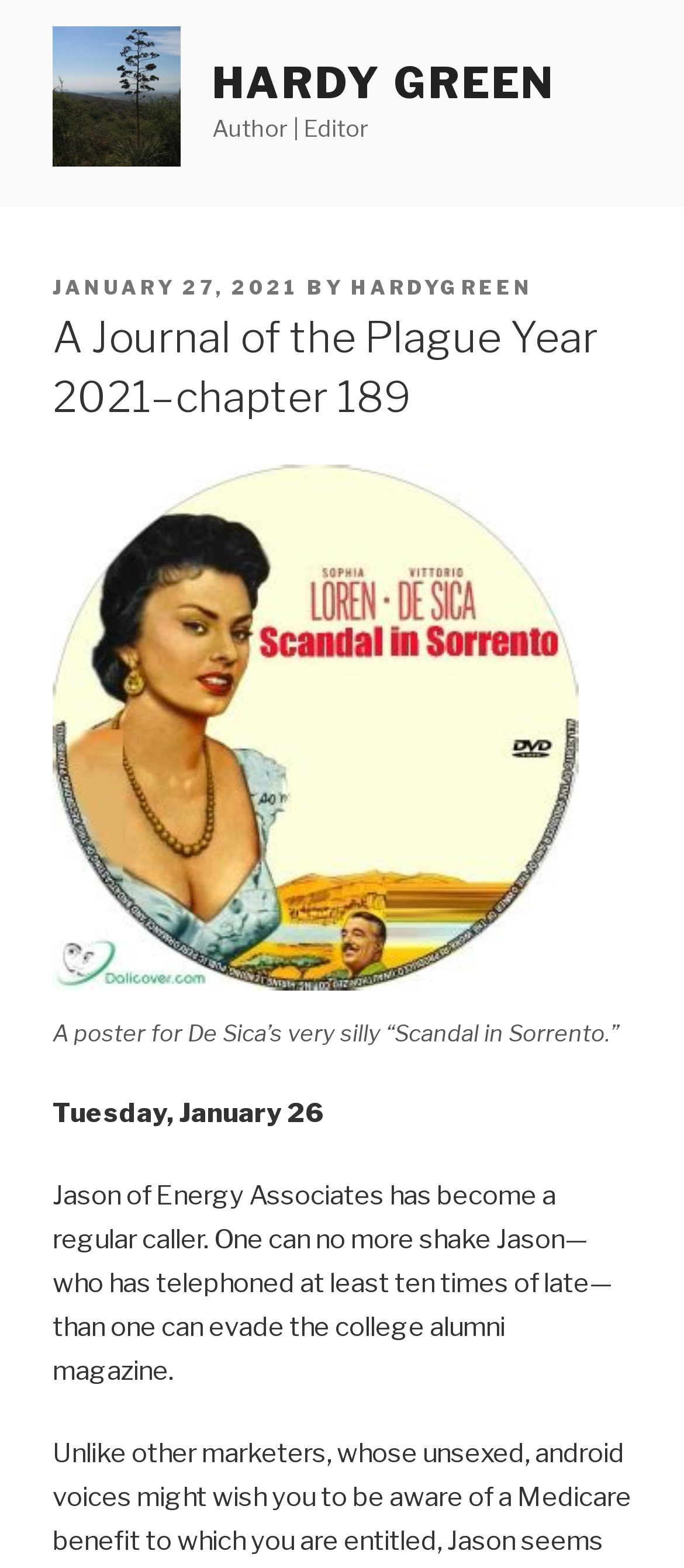Respond to the question below with a single word or phrase:
Who is Jason?

A regular caller